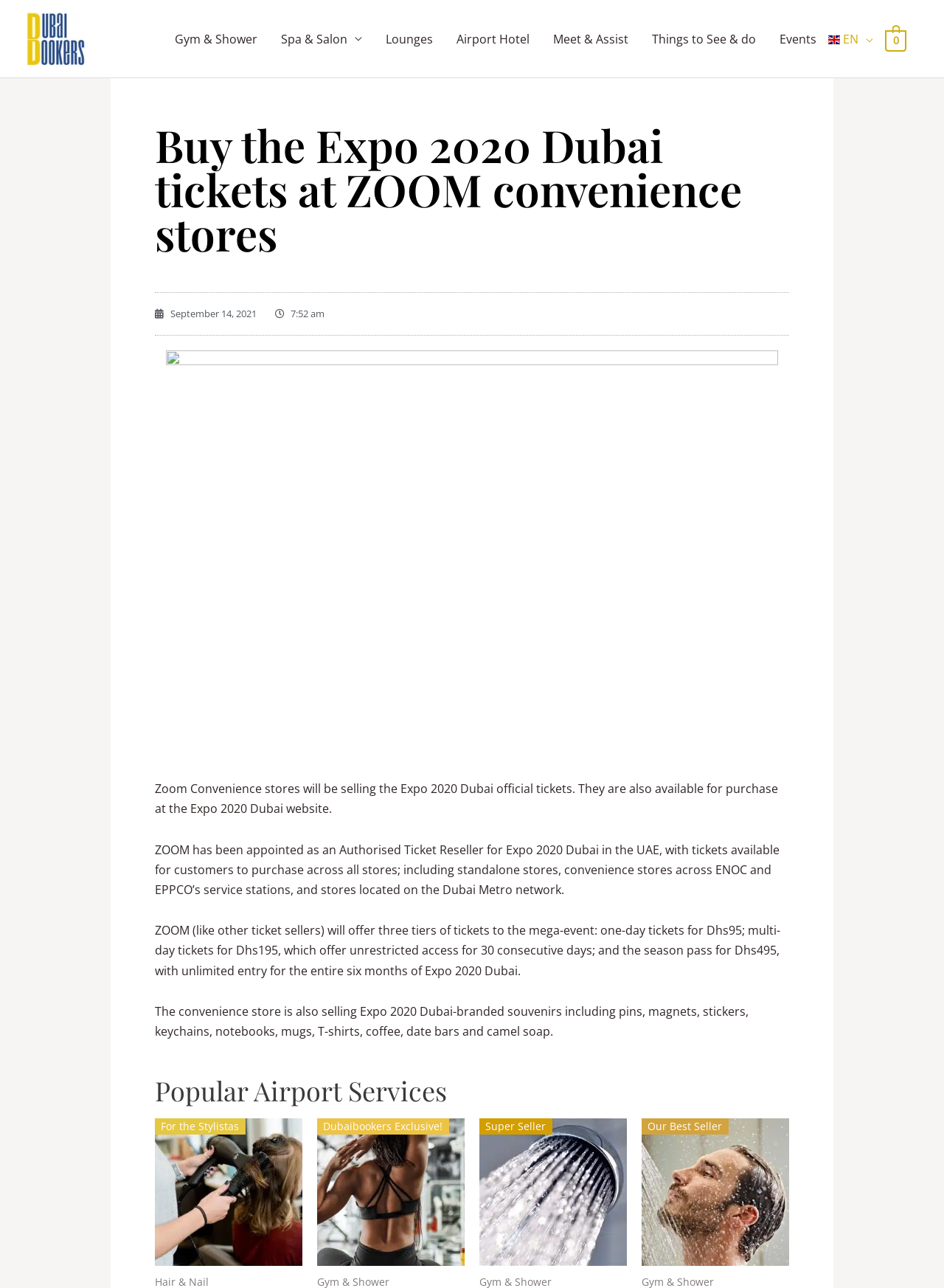Determine the bounding box coordinates of the clickable region to carry out the instruction: "Read more about Expo 2020 Dubai tickets".

[0.164, 0.606, 0.824, 0.634]